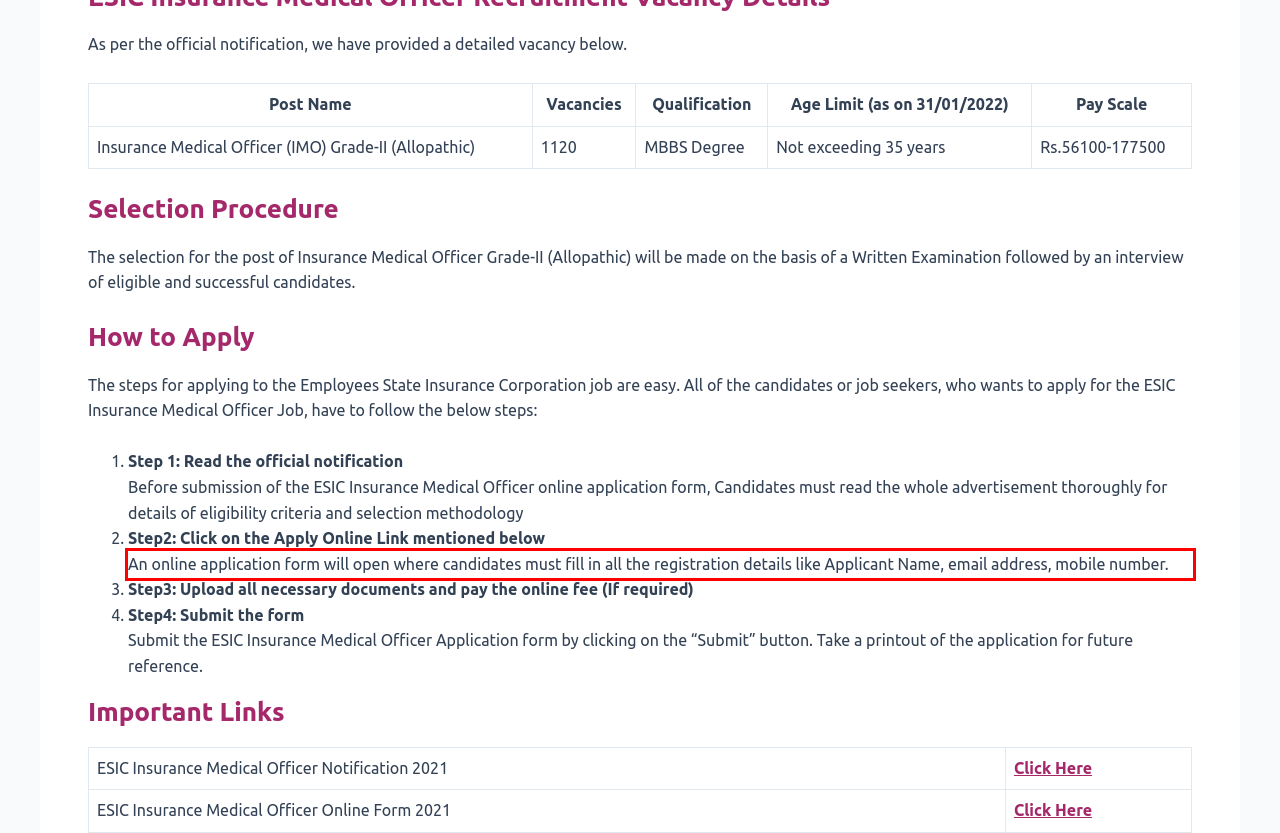Within the screenshot of the webpage, there is a red rectangle. Please recognize and generate the text content inside this red bounding box.

An online application form will open where candidates must fill in all the registration details like Applicant Name, email address, mobile number.